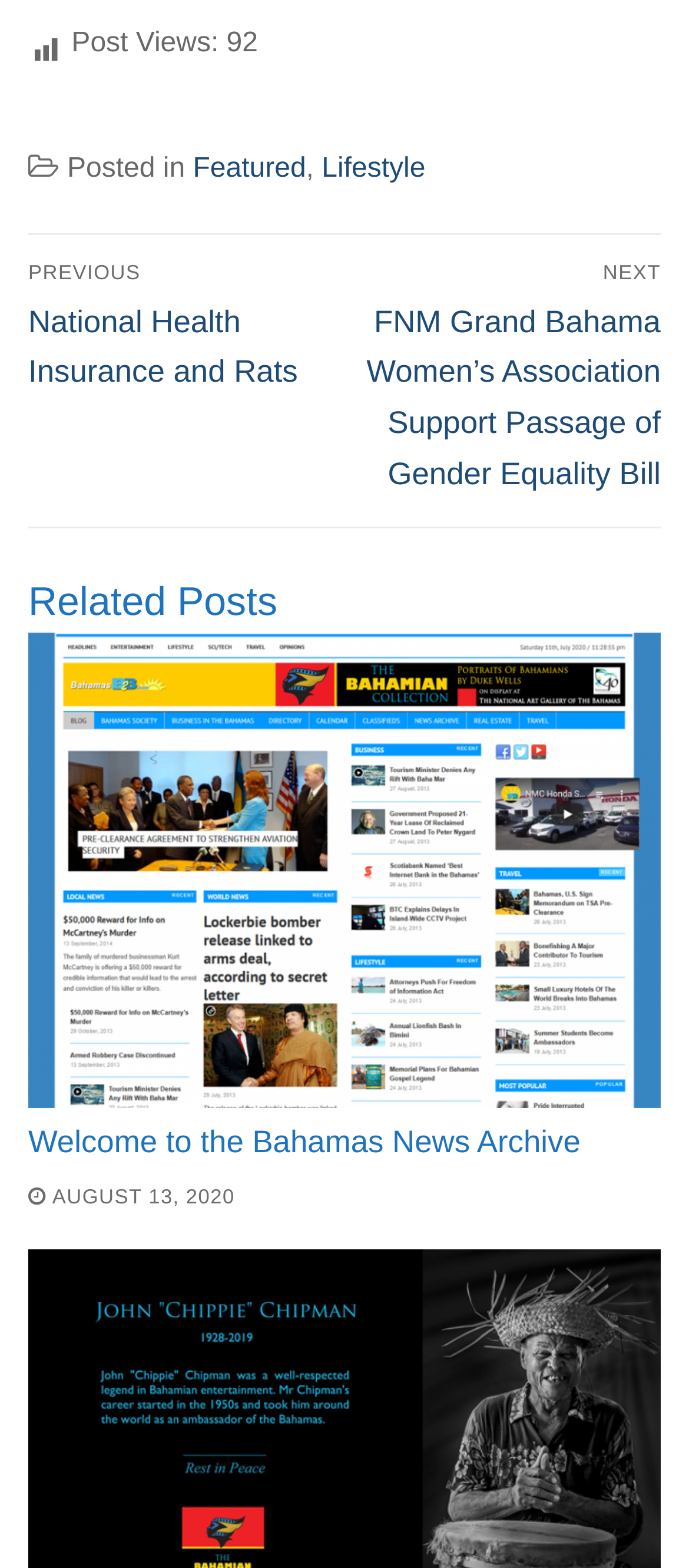Could you please study the image and provide a detailed answer to the question:
What is the number of post views?

The number of post views is mentioned as '92' in the static text element 'Post Views:'